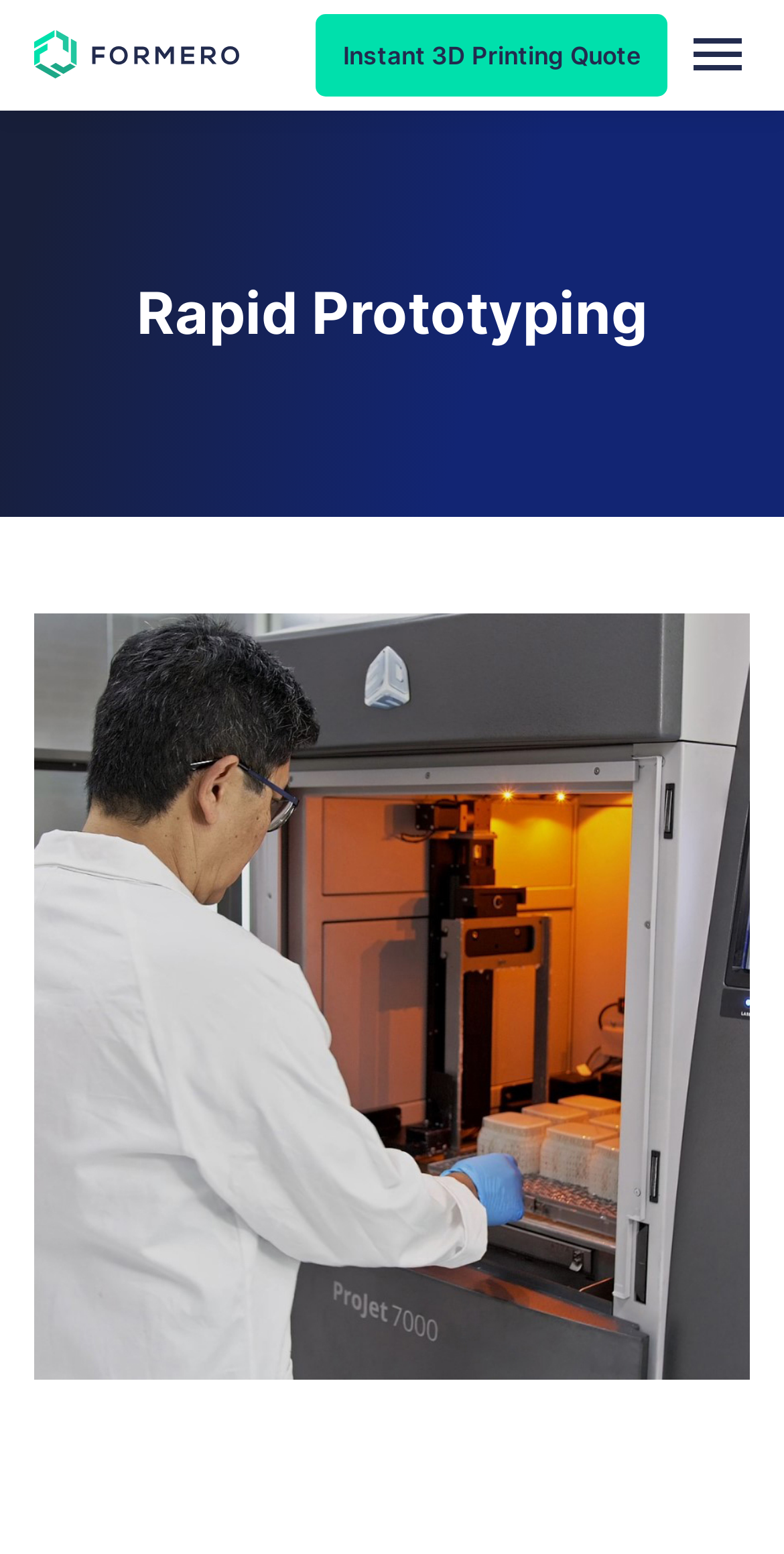What is the company name?
Using the screenshot, give a one-word or short phrase answer.

Formero